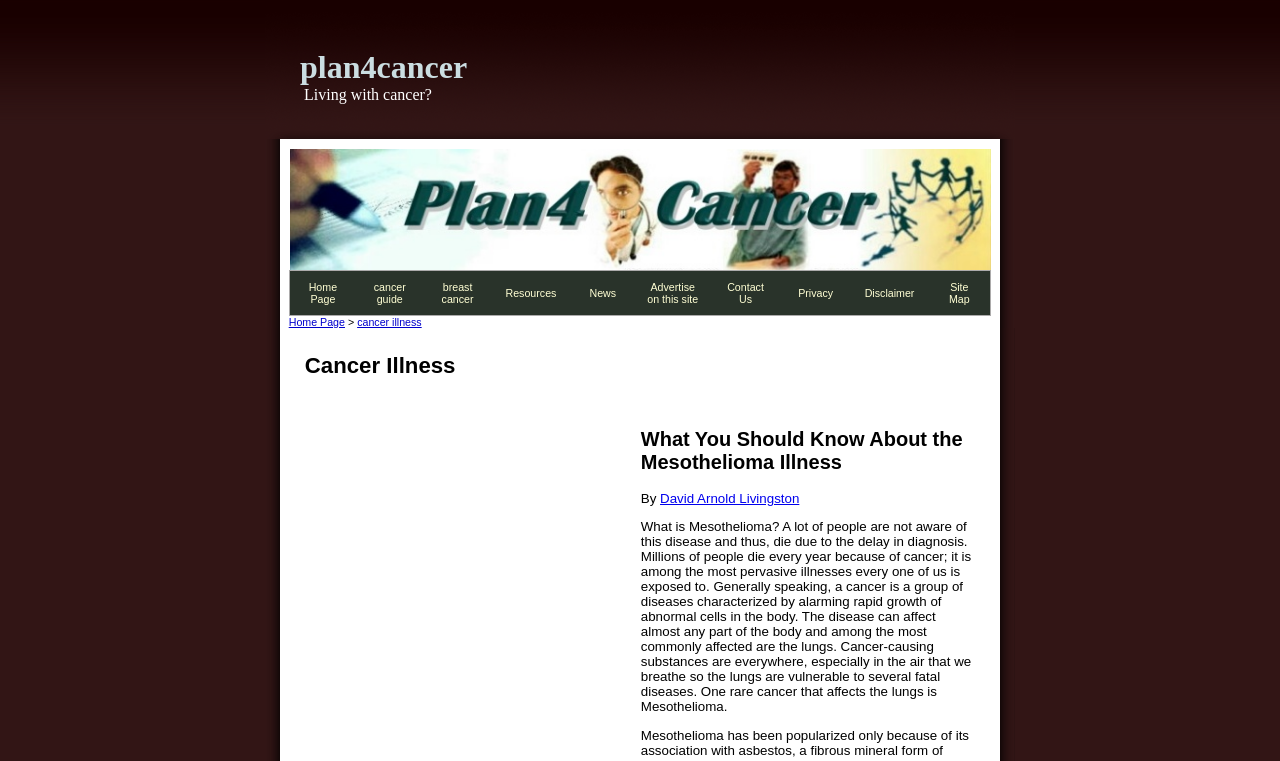What is the author of the article about Mesothelioma?
Based on the image, please offer an in-depth response to the question.

The webpage mentions 'By David Arnold Livingston' in the article about Mesothelioma, indicating that he is the author of the article.